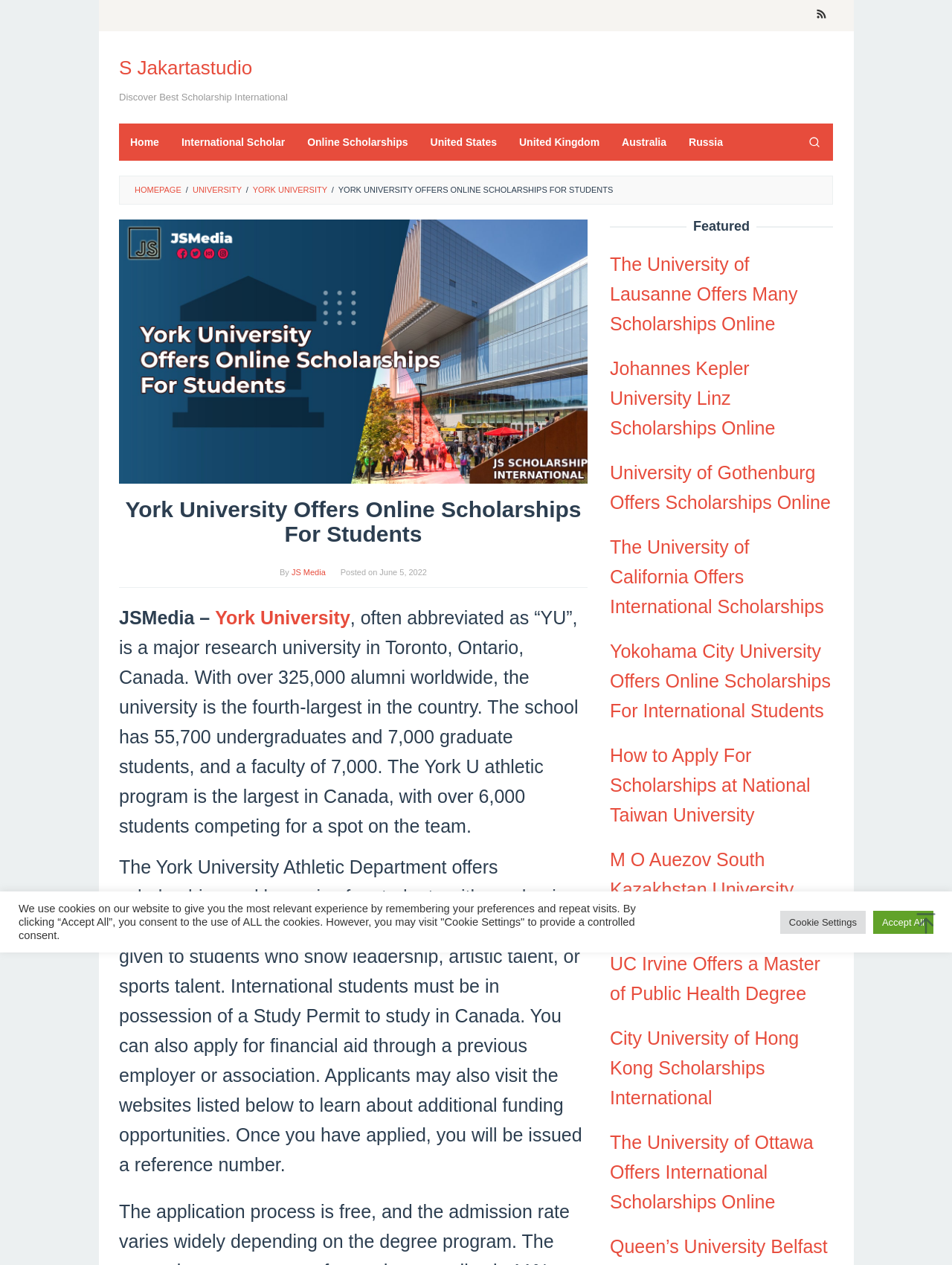What is required for international students to study in Canada?
Refer to the image and offer an in-depth and detailed answer to the question.

The static text 'International students must be in possession of a Study Permit to study in Canada.' provides the information about the requirement for international students to study in Canada, which is a Study Permit.